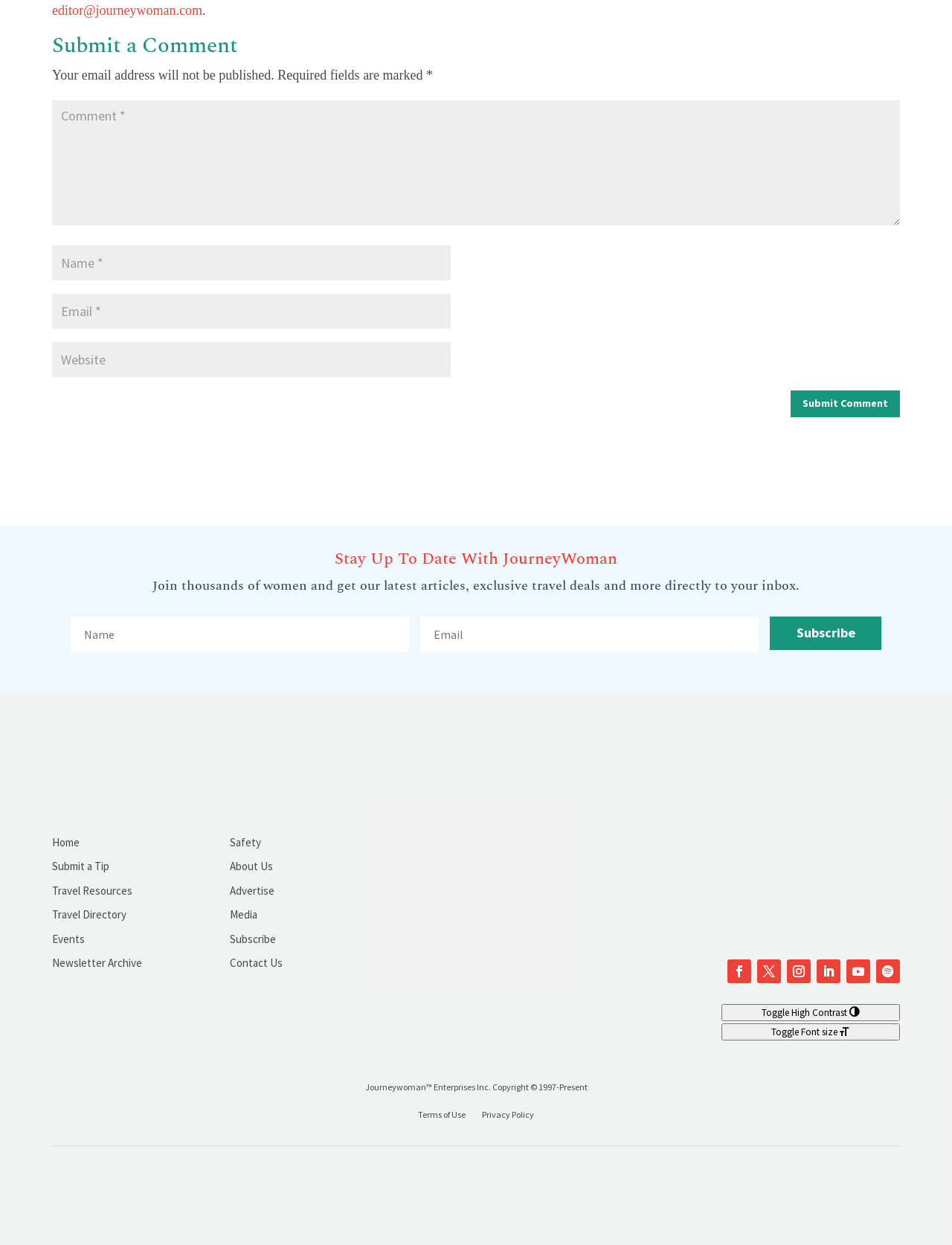Pinpoint the bounding box coordinates of the element to be clicked to execute the instruction: "Enter your name".

[0.055, 0.197, 0.473, 0.225]